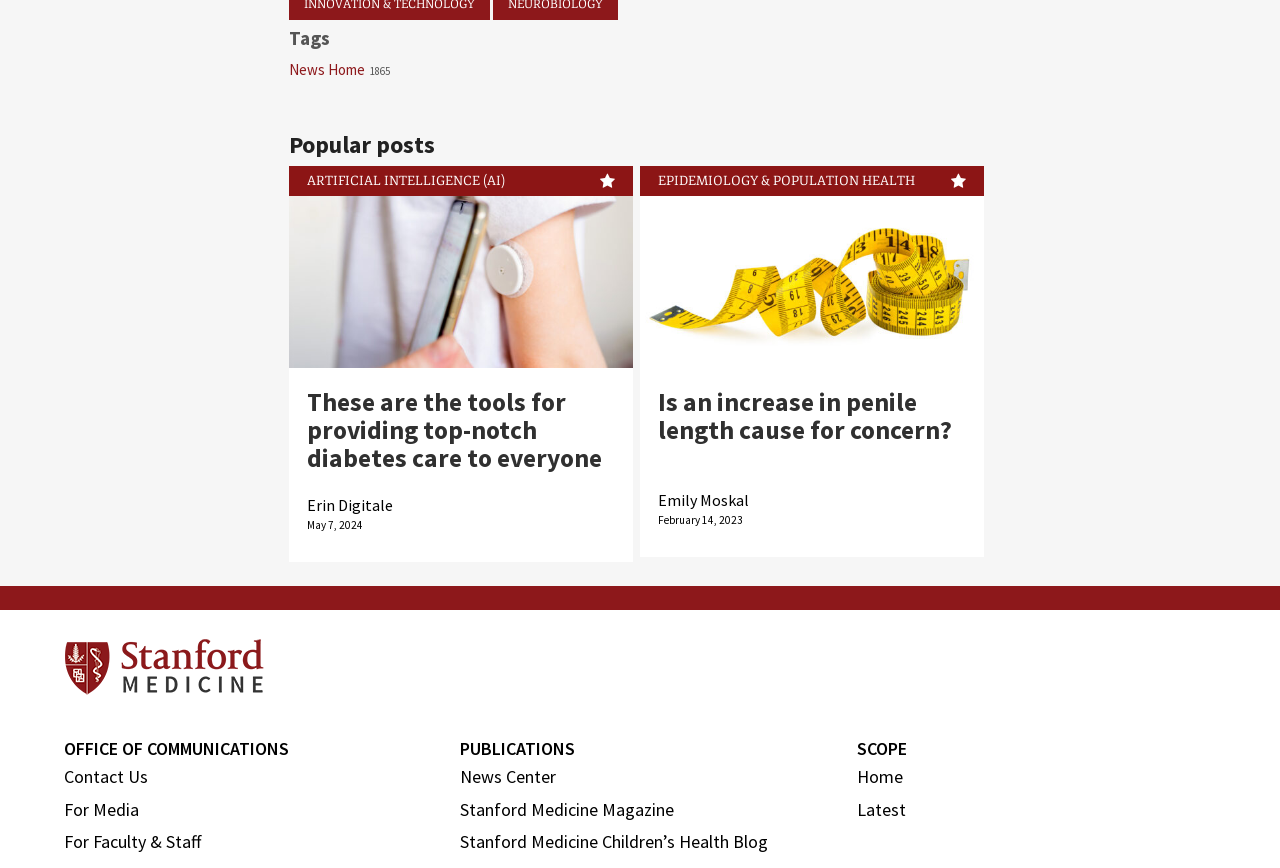Can you give a detailed response to the following question using the information from the image? What is the name of the magazine mentioned on the webpage?

I found a link 'Stanford Medicine Magazine' under the 'PUBLICATIONS' heading on the webpage. Therefore, the name of the magazine mentioned on the webpage is Stanford Medicine Magazine.